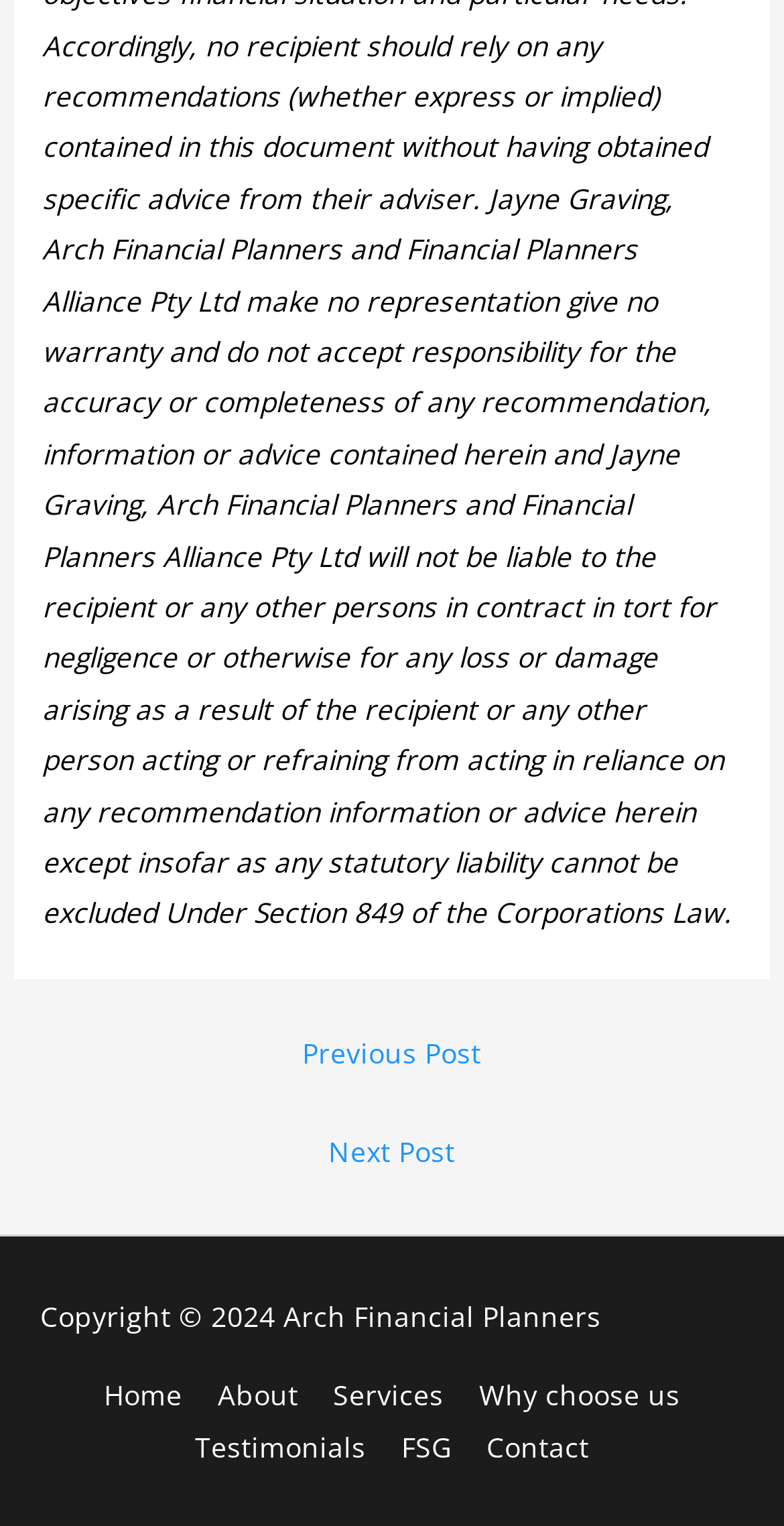Please indicate the bounding box coordinates for the clickable area to complete the following task: "go to previous post". The coordinates should be specified as four float numbers between 0 and 1, i.e., [left, top, right, bottom].

[0.043, 0.672, 0.957, 0.714]